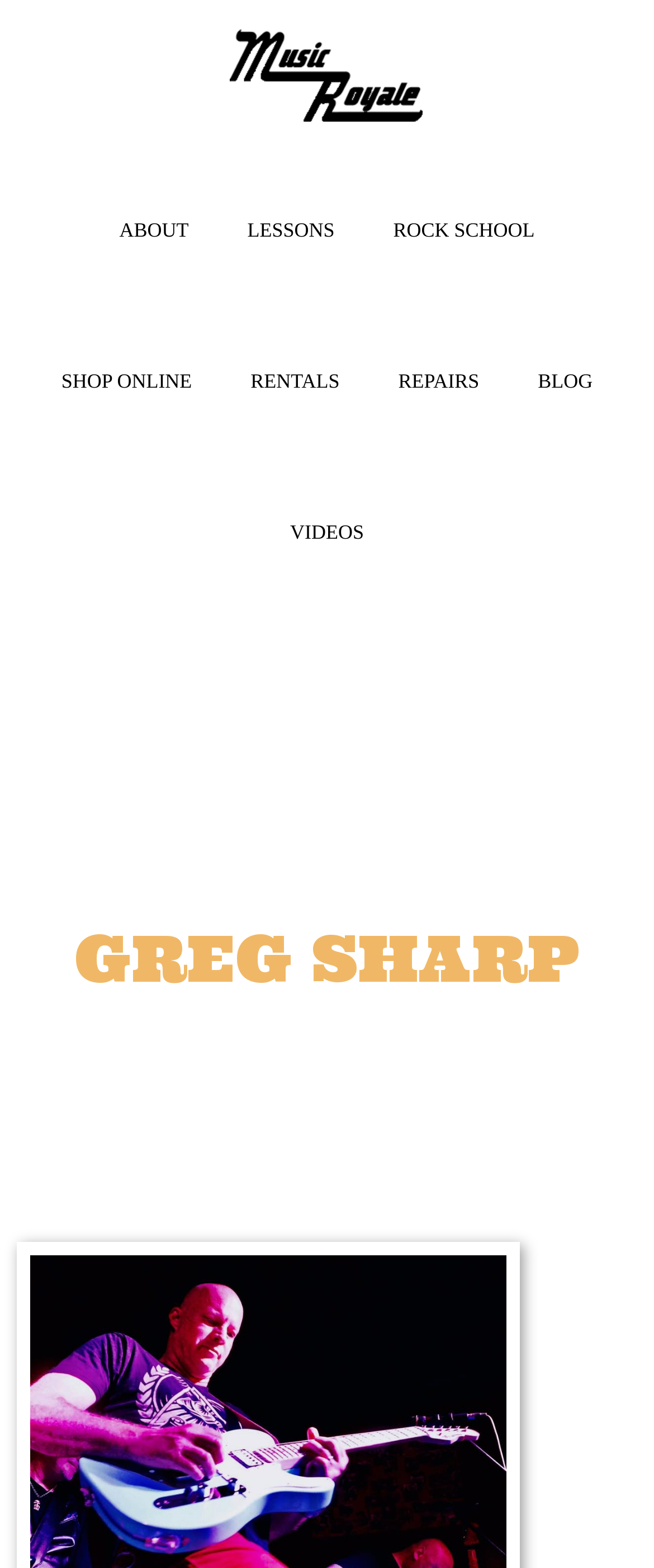Please determine the bounding box coordinates for the UI element described as: "parent_node: Email * aria-describedby="email-notes" name="email"".

None